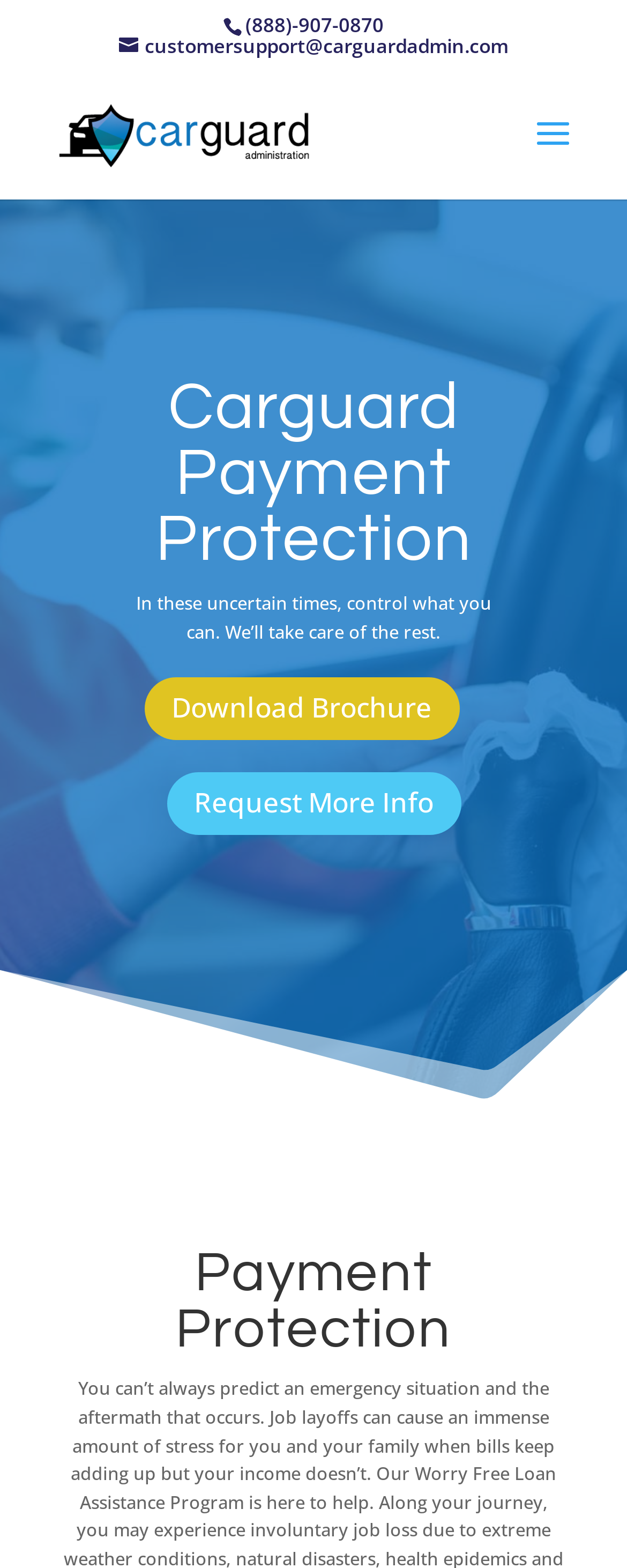With reference to the image, please provide a detailed answer to the following question: What is the name of the program offered by CarGuard Administration?

I found the name of the program by looking at the heading element with the bounding box coordinates [0.206, 0.239, 0.794, 0.376] which contains the text 'Carguard Payment Protection'.